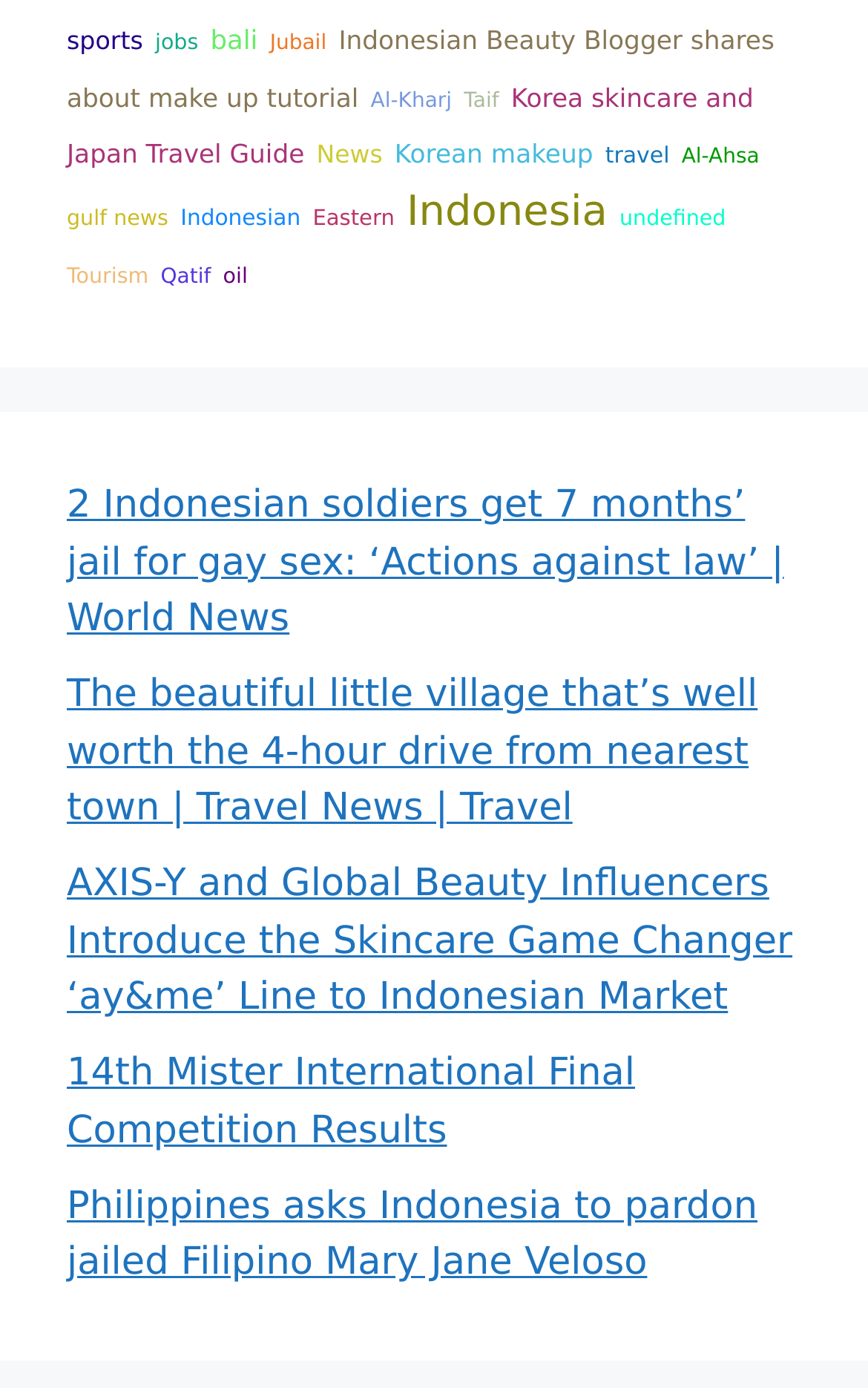Pinpoint the bounding box coordinates of the clickable area necessary to execute the following instruction: "Click on the Magical Inflatable Labyrinth link". The coordinates should be given as four float numbers between 0 and 1, namely [left, top, right, bottom].

None